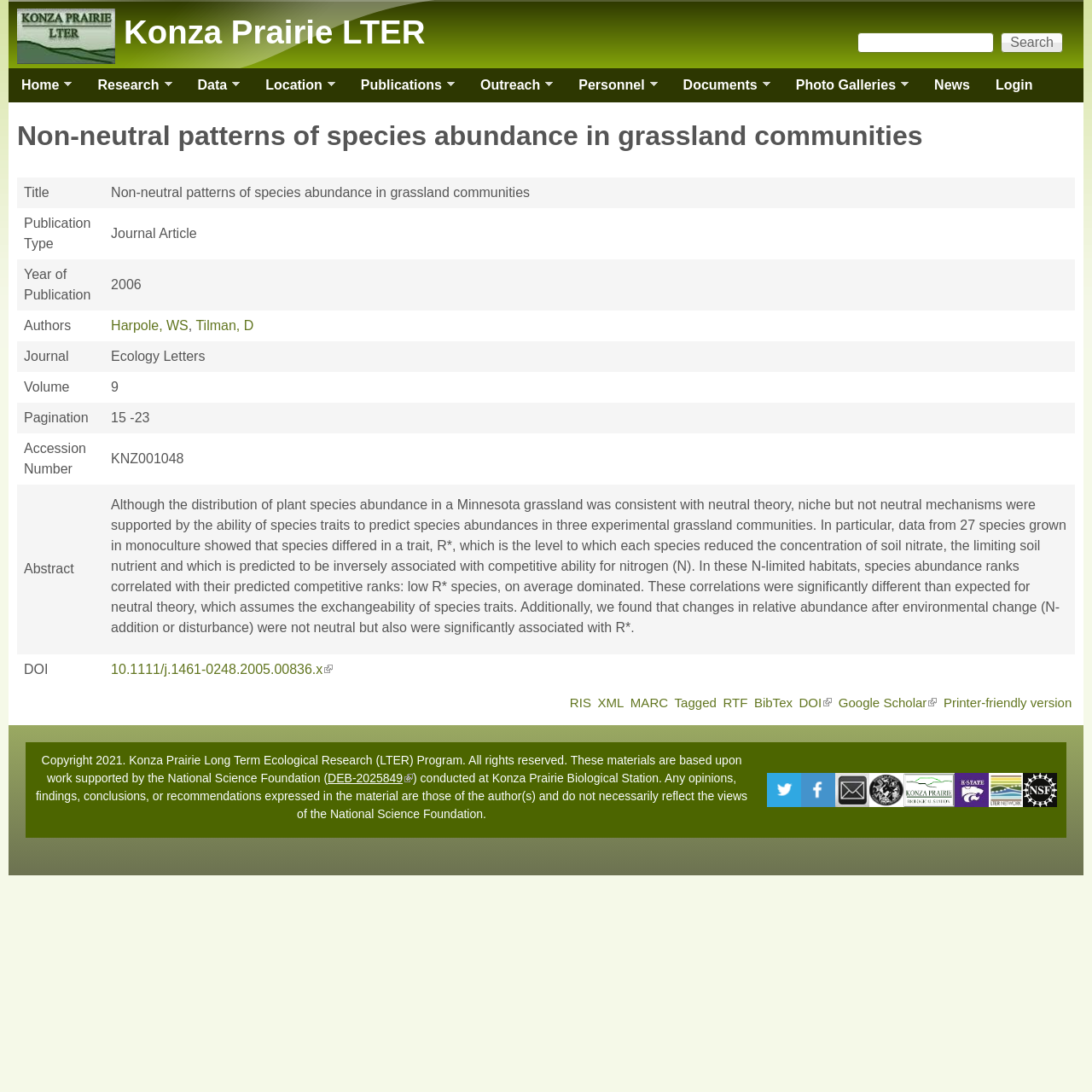What is the function of the 'Printer-friendly version' link?
Based on the image, please offer an in-depth response to the question.

The 'Printer-friendly version' link is located at the bottom of the webpage, and its purpose is to allow users to print the webpage in a format that is optimized for printing. This is likely to remove unnecessary elements and formatting, making it easier to print the content of the webpage.